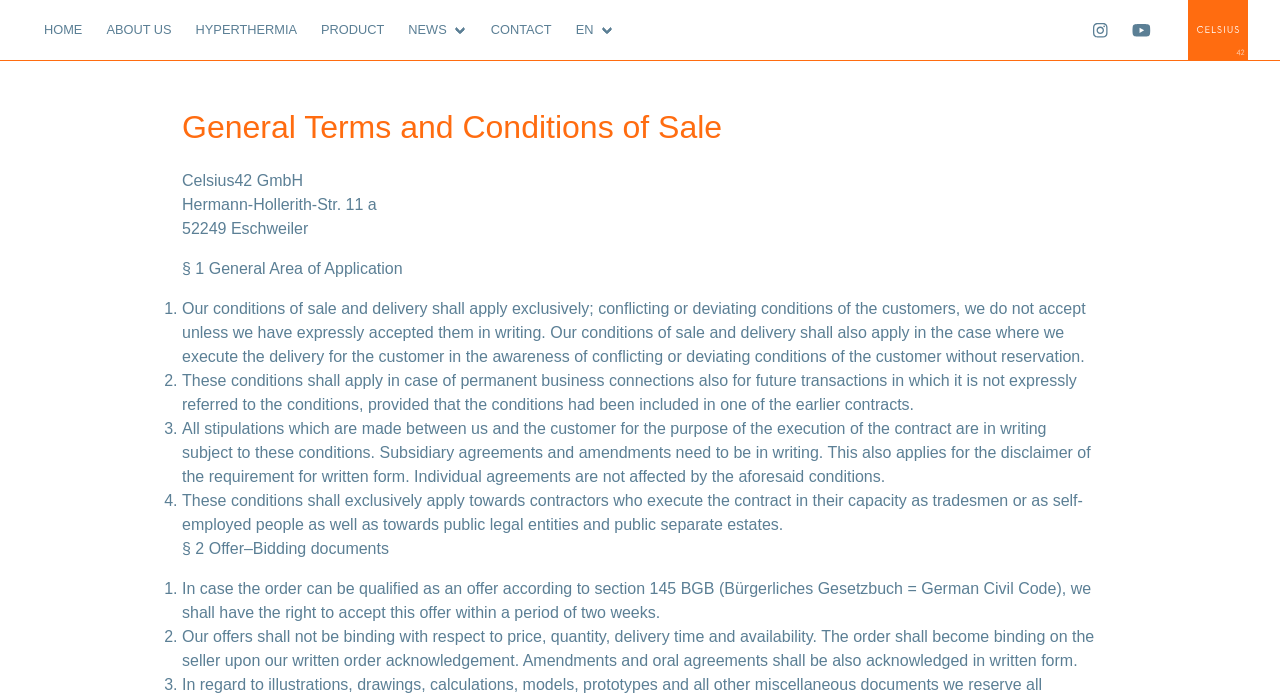What is the address of the company?
Please look at the screenshot and answer using one word or phrase.

Hermann-Hollerith-Str. 11 a, 52249 Eschweiler